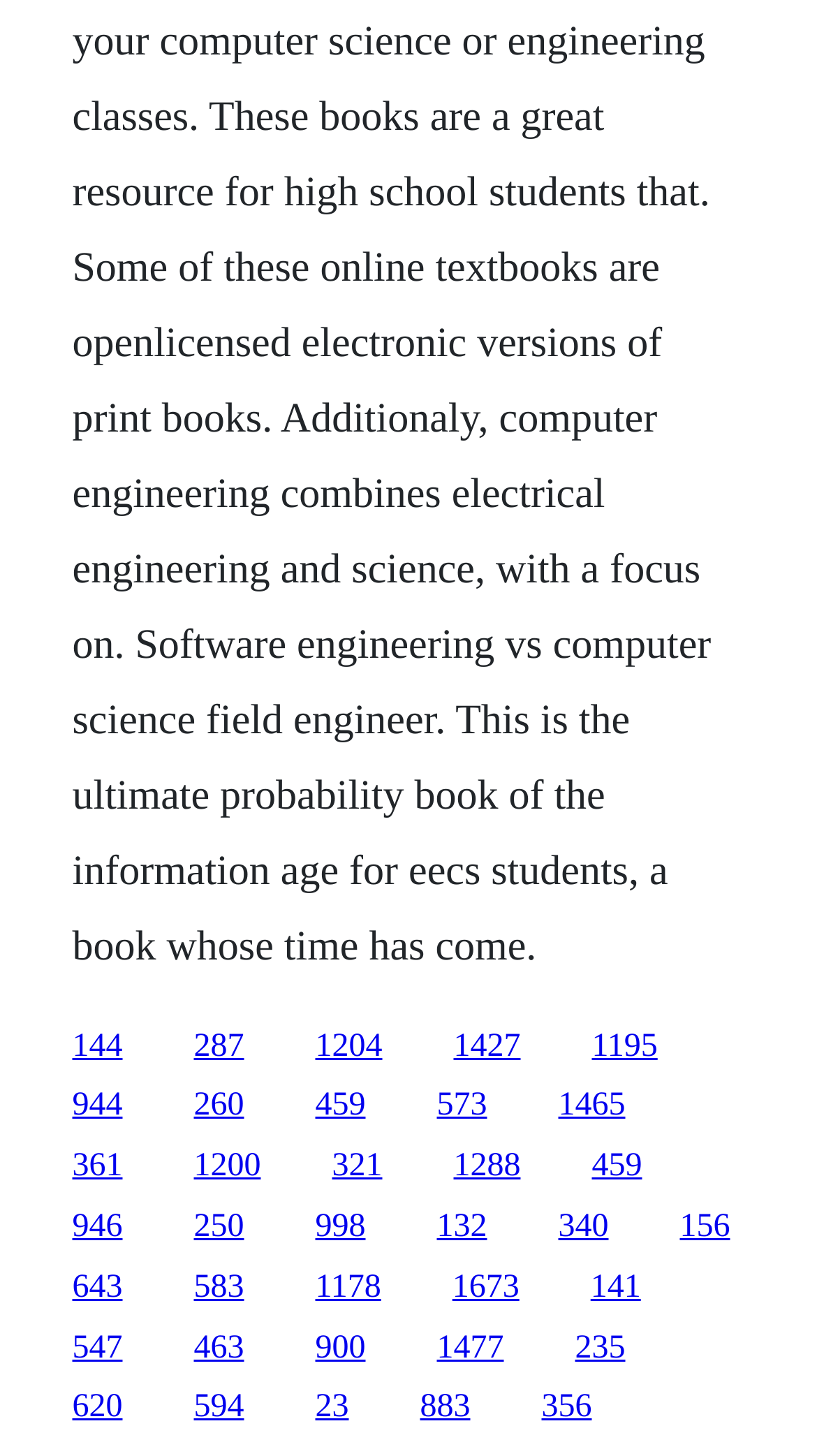Locate the bounding box coordinates of the element that should be clicked to execute the following instruction: "Login as an employee".

None